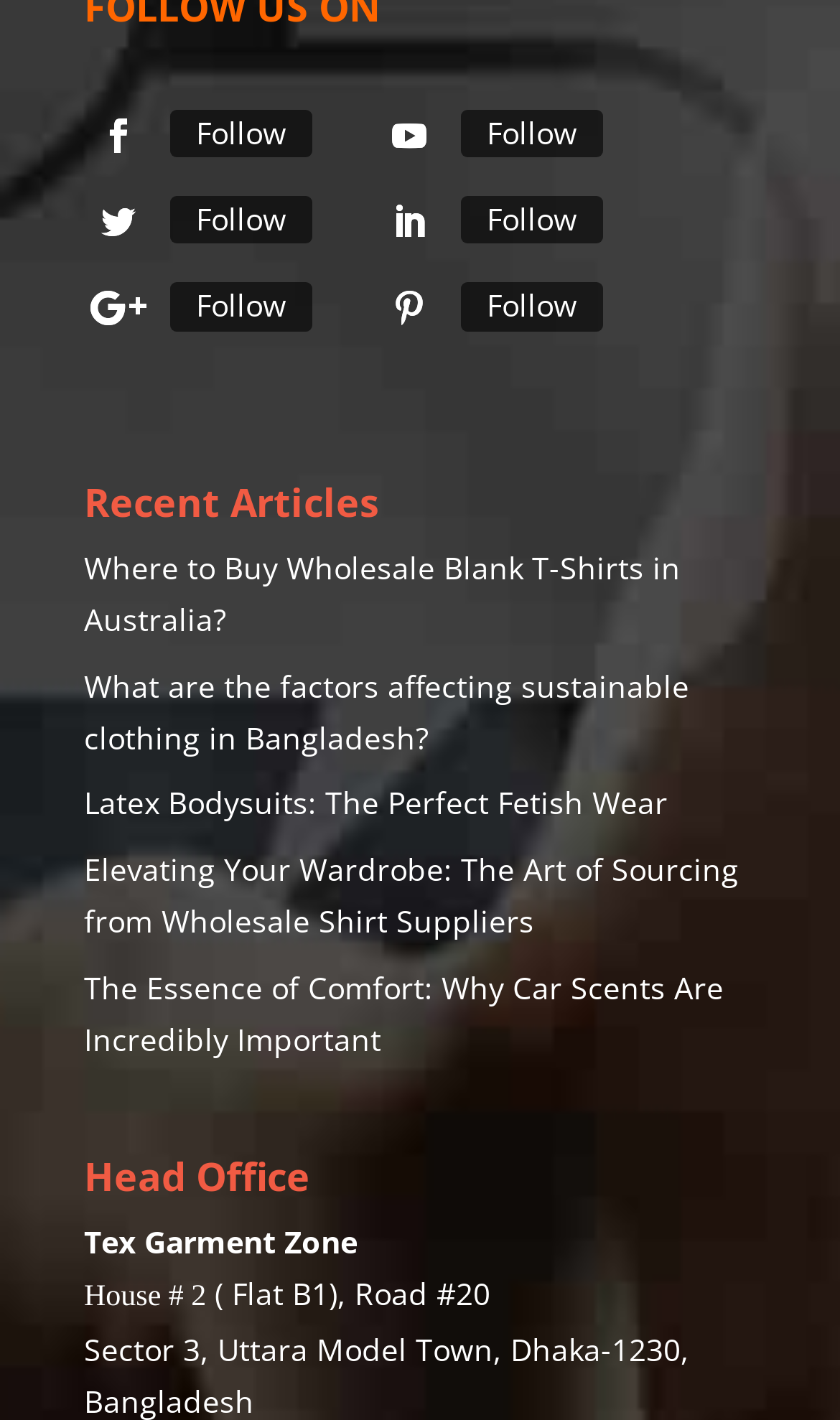Find the bounding box coordinates of the clickable region needed to perform the following instruction: "View the Head Office address". The coordinates should be provided as four float numbers between 0 and 1, i.e., [left, top, right, bottom].

[0.1, 0.815, 0.9, 0.857]